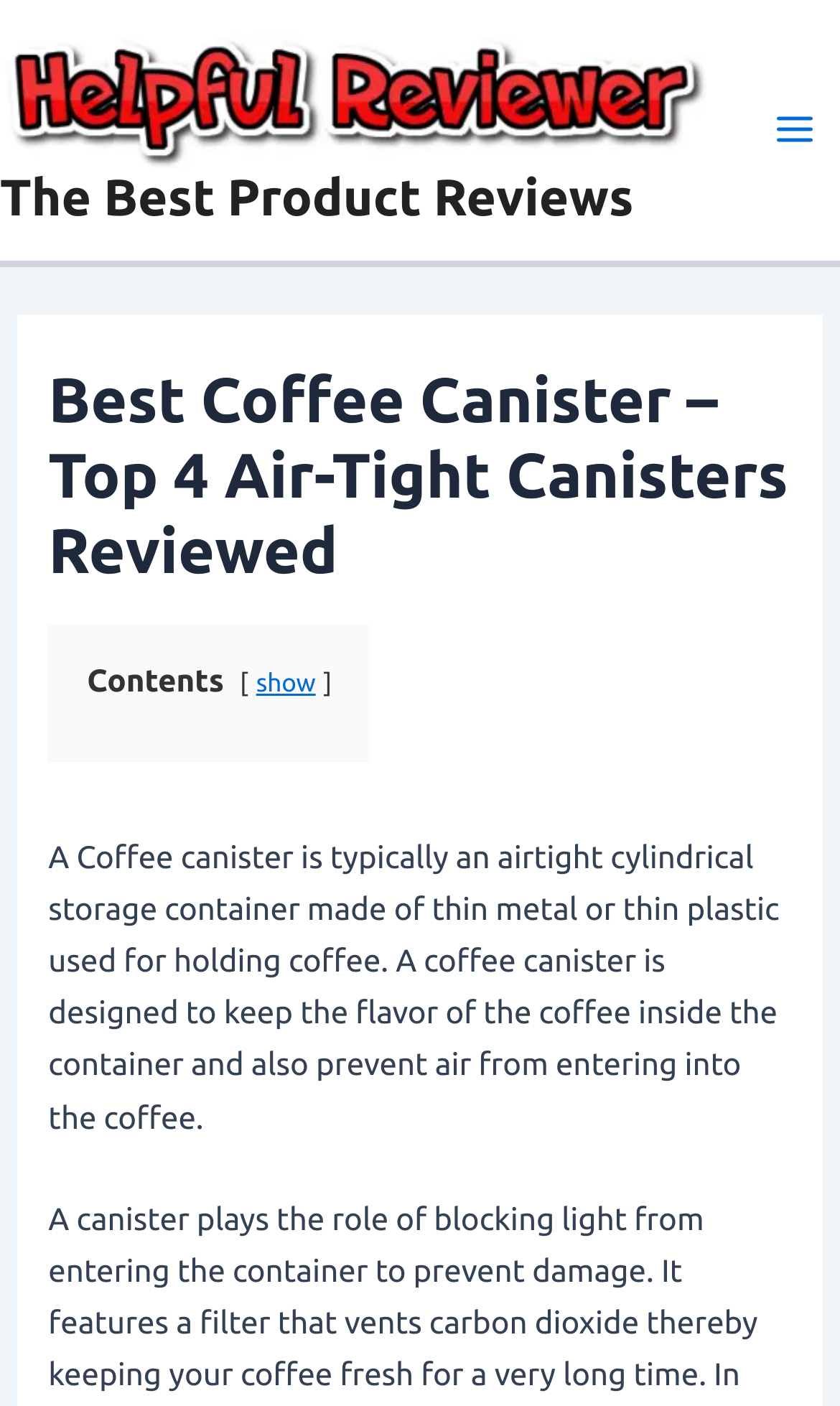What is the name of the website?
Please provide a single word or phrase as your answer based on the image.

The Best Product Reviews